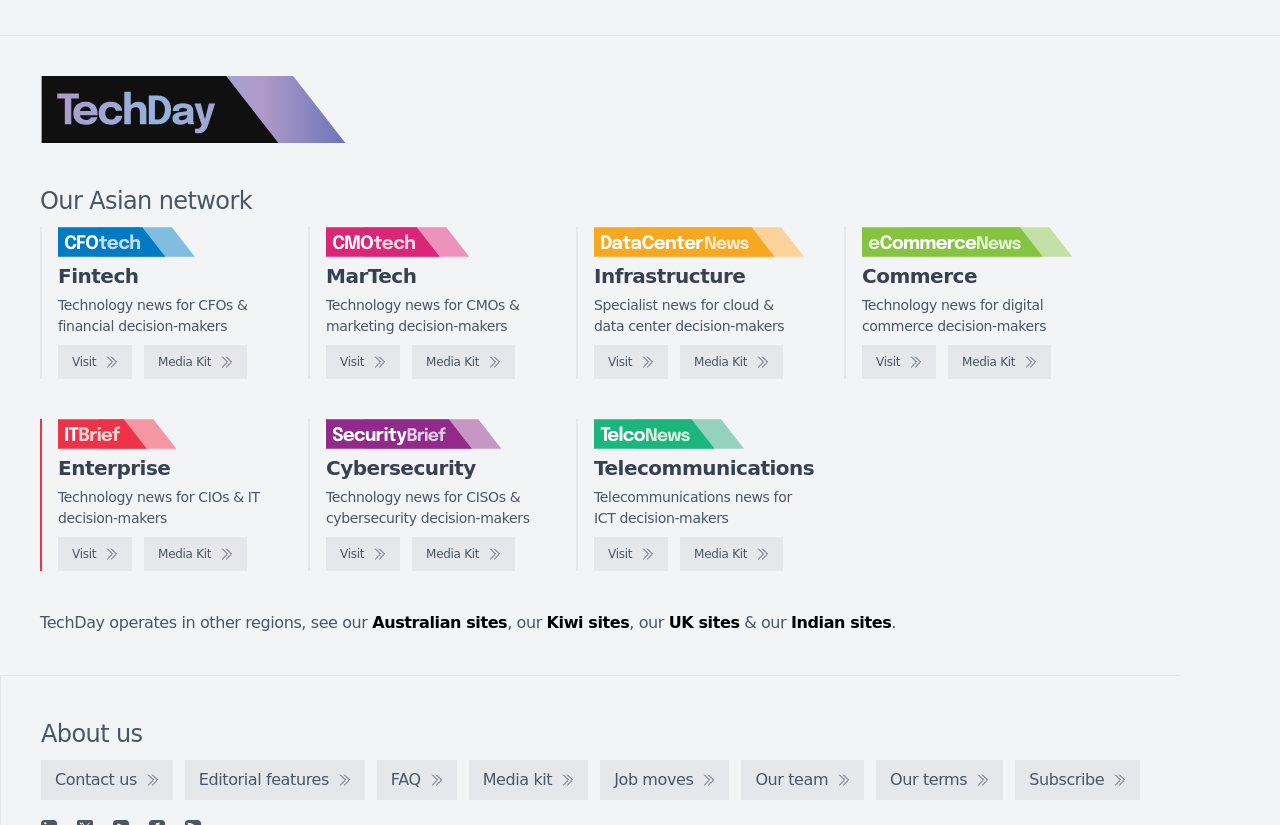What is the category of news for CIOs?
Respond with a short answer, either a single word or a phrase, based on the image.

Enterprise